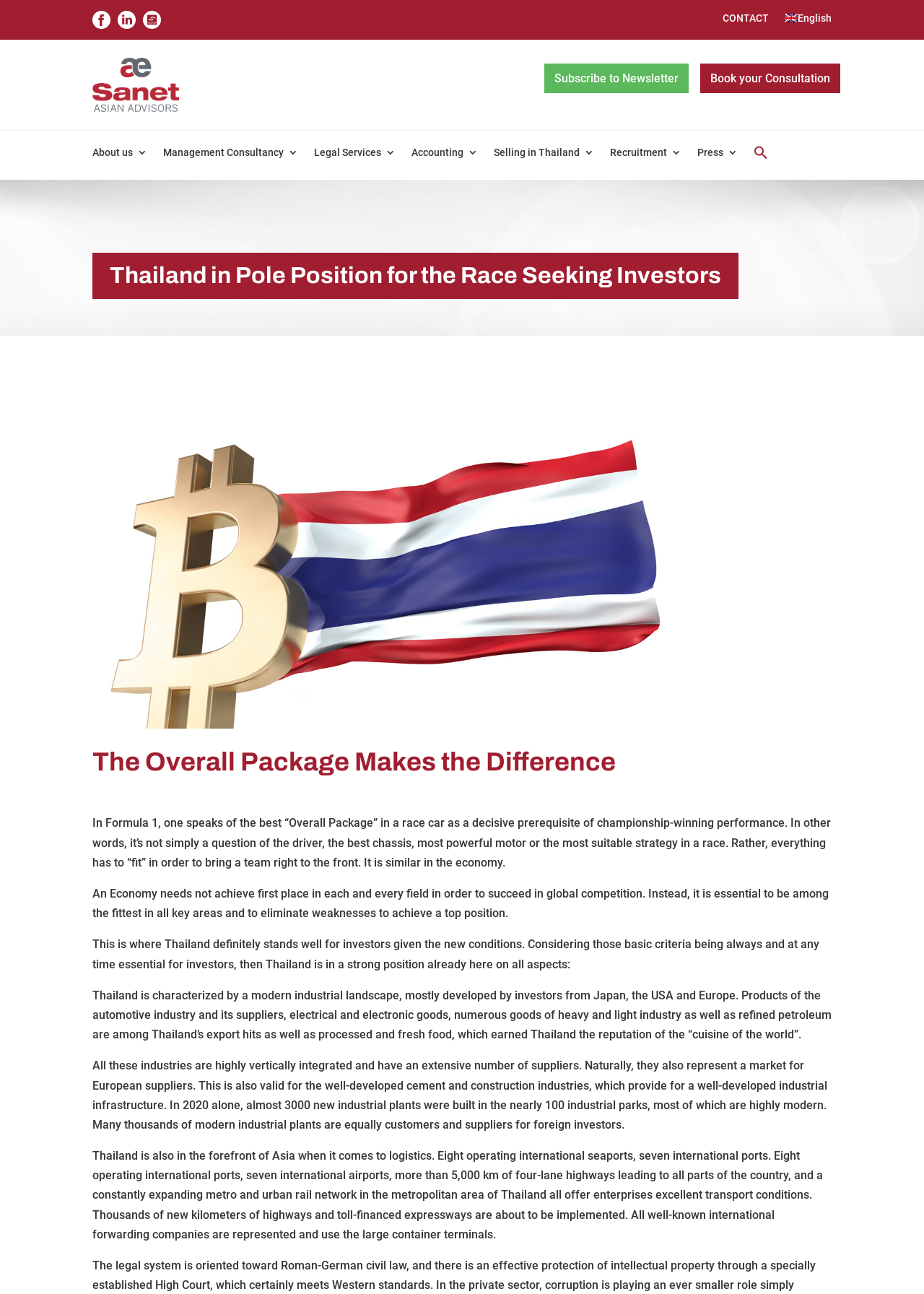Provide a thorough description of the webpage's content and layout.

The webpage is about Thailand as an investment location, highlighting its opportunities and challenges. At the top, there are several links and images, including a logo of Sanet, which is likely the company or organization behind the webpage. Below the logo, there are several links to different sections of the webpage, including "About us", "Management Consultancy", "Legal Services", and others.

The main content of the webpage is divided into two sections. The first section has a heading "Thailand in Pole Position for the Race Seeking Investors" and features an image below the heading. The second section has a heading "The Overall Package Makes the Difference" and contains several paragraphs of text. The text discusses the importance of a country having a well-rounded economy to succeed in global competition, and how Thailand meets these criteria.

The text explains that Thailand has a modern industrial landscape, with a strong presence of industries such as automotive, electrical, and electronics, as well as a well-developed infrastructure, including seaports, airports, highways, and a metro network. The country is also characterized by a high level of vertical integration, with many suppliers and customers for foreign investors.

At the bottom of the webpage, there are several links, including "CONTACT", "English", "Subscribe to Newsletter", and "Book your Consultation", as well as a search icon link.